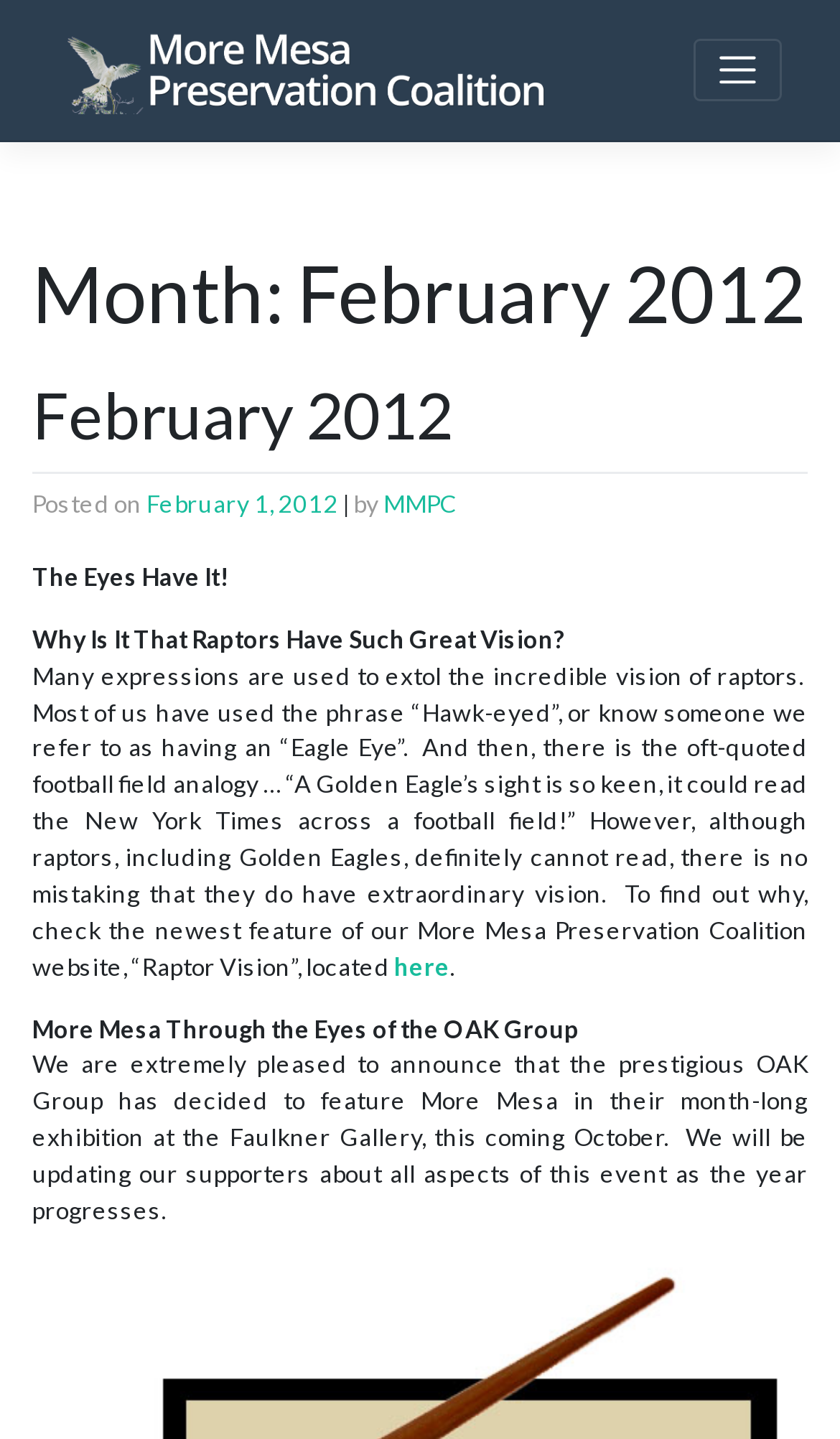Please provide a comprehensive response to the question based on the details in the image: What is the phrase used to describe someone with great vision?

The phrase used to describe someone with great vision can be found in the text which says 'Many expressions are used to extol the incredible vision of raptors. Most of us have used the phrase “Hawk-eyed”, or know someone we refer to as having an “Eagle Eye”.'.